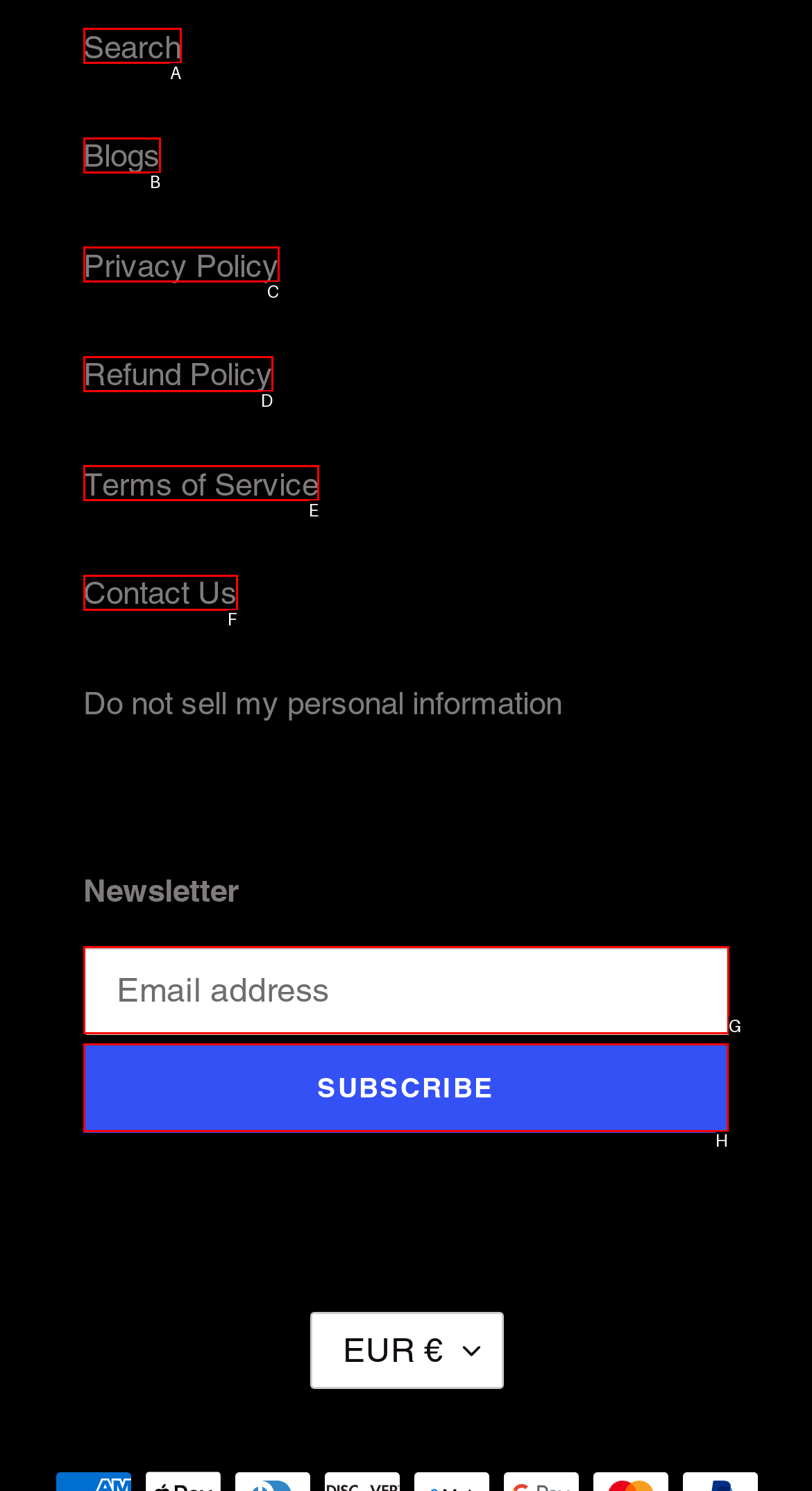Determine which UI element I need to click to achieve the following task: Subscribe to the newsletter Provide your answer as the letter of the selected option.

H